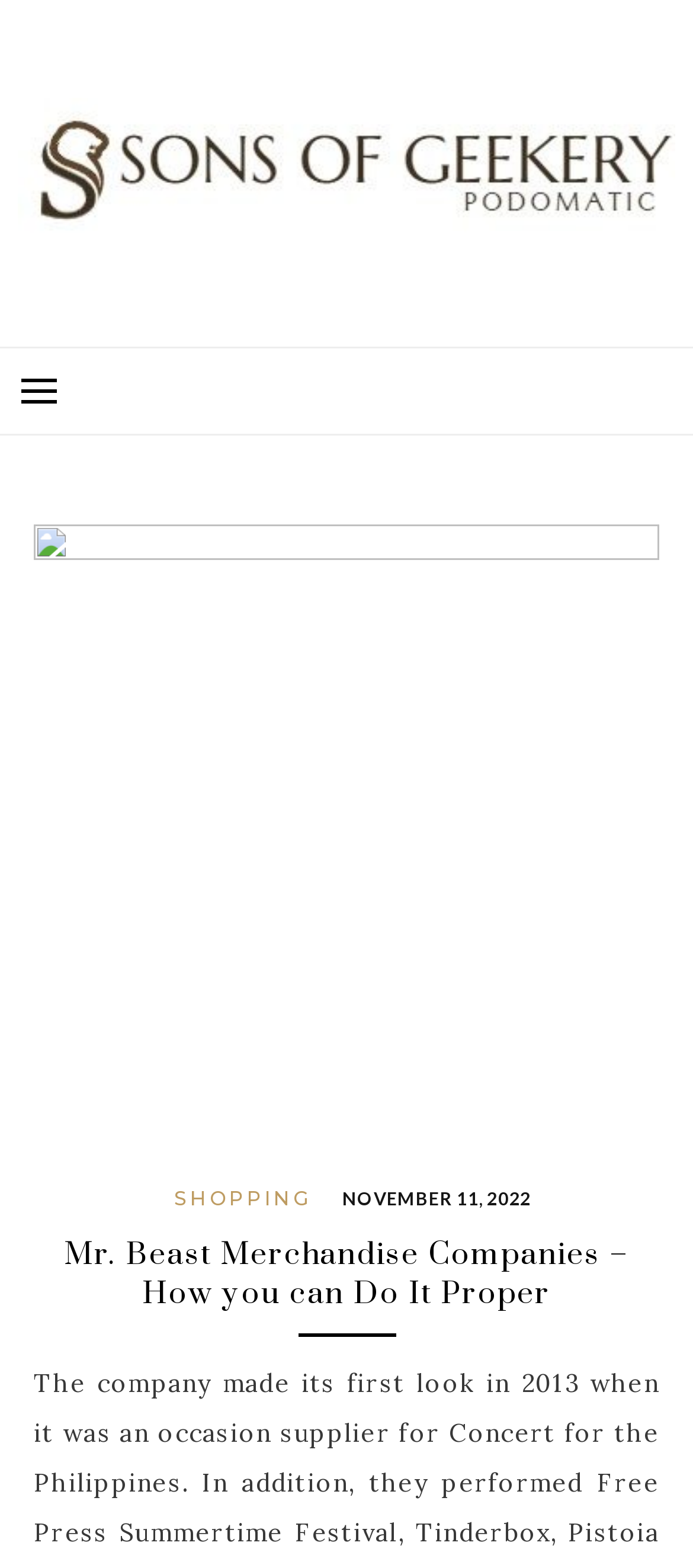What is the category of the latest article?
Based on the visual content, answer with a single word or a brief phrase.

Mr. Beast Merchandise Companies